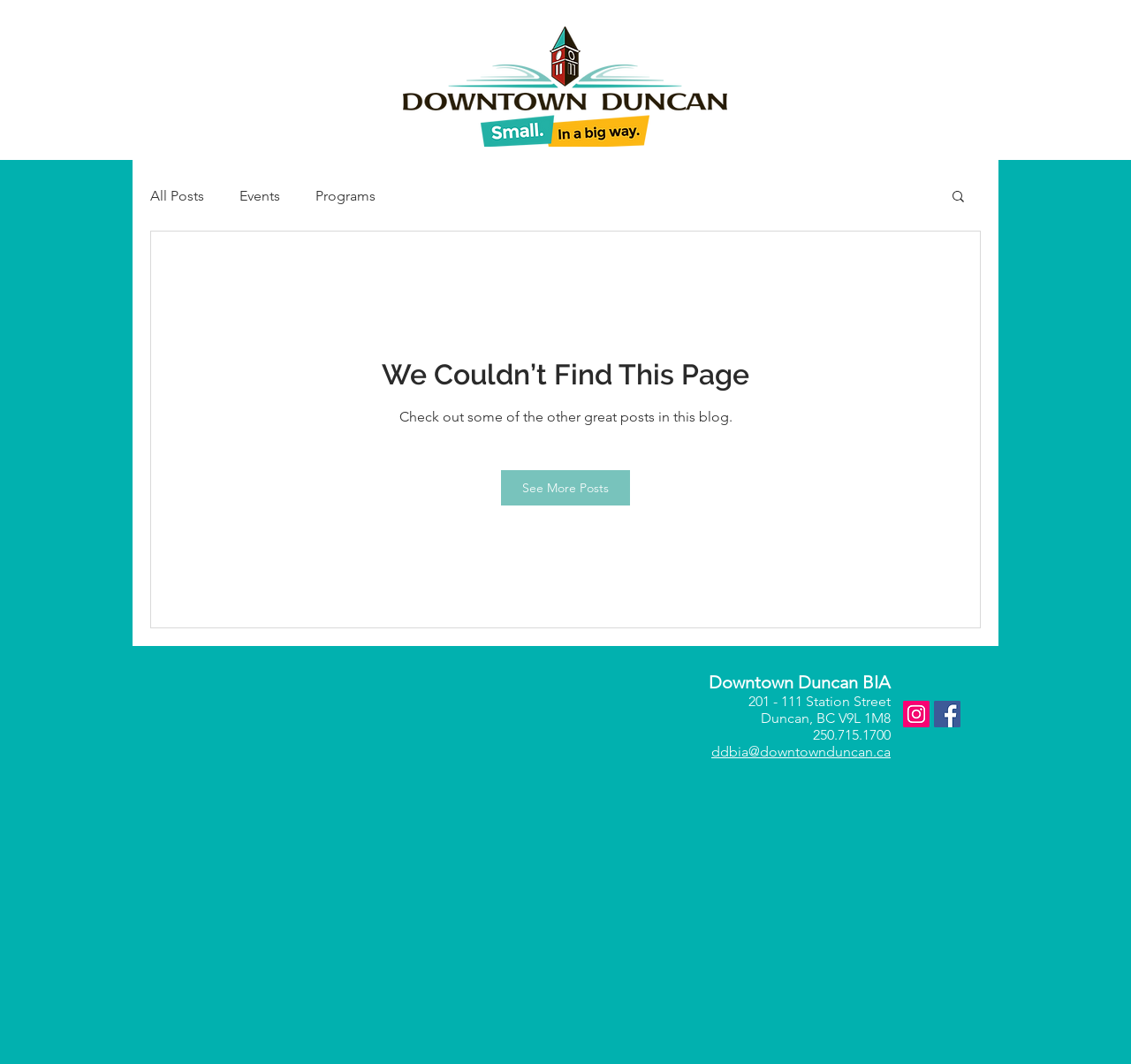How many social media icons are there?
Please interpret the details in the image and answer the question thoroughly.

I counted the number of social media icons in the Social Bar list, which includes Instagram and Facebook icons.